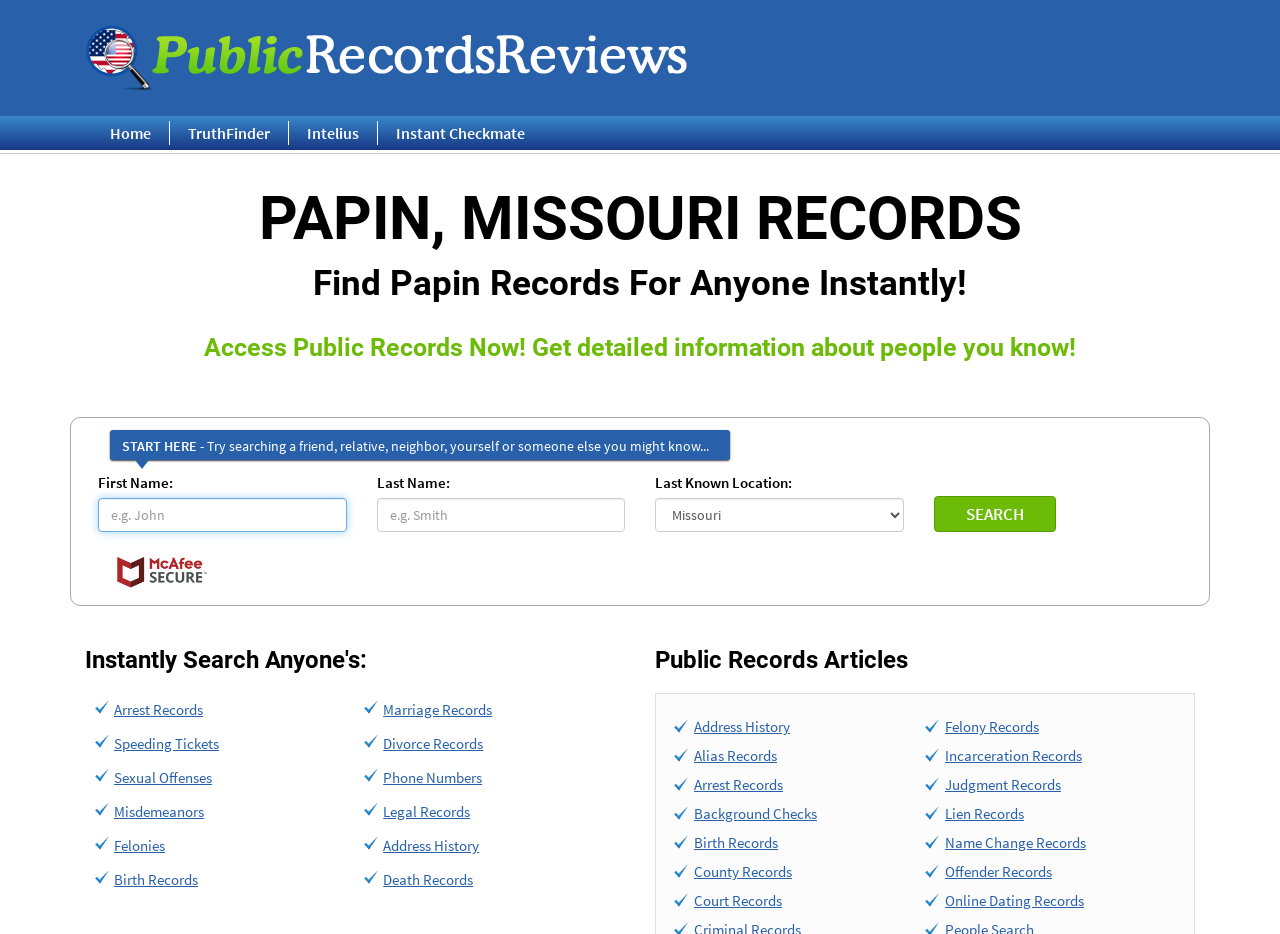Reply to the question with a single word or phrase:
What is the button at the bottom of the search form for?

To search